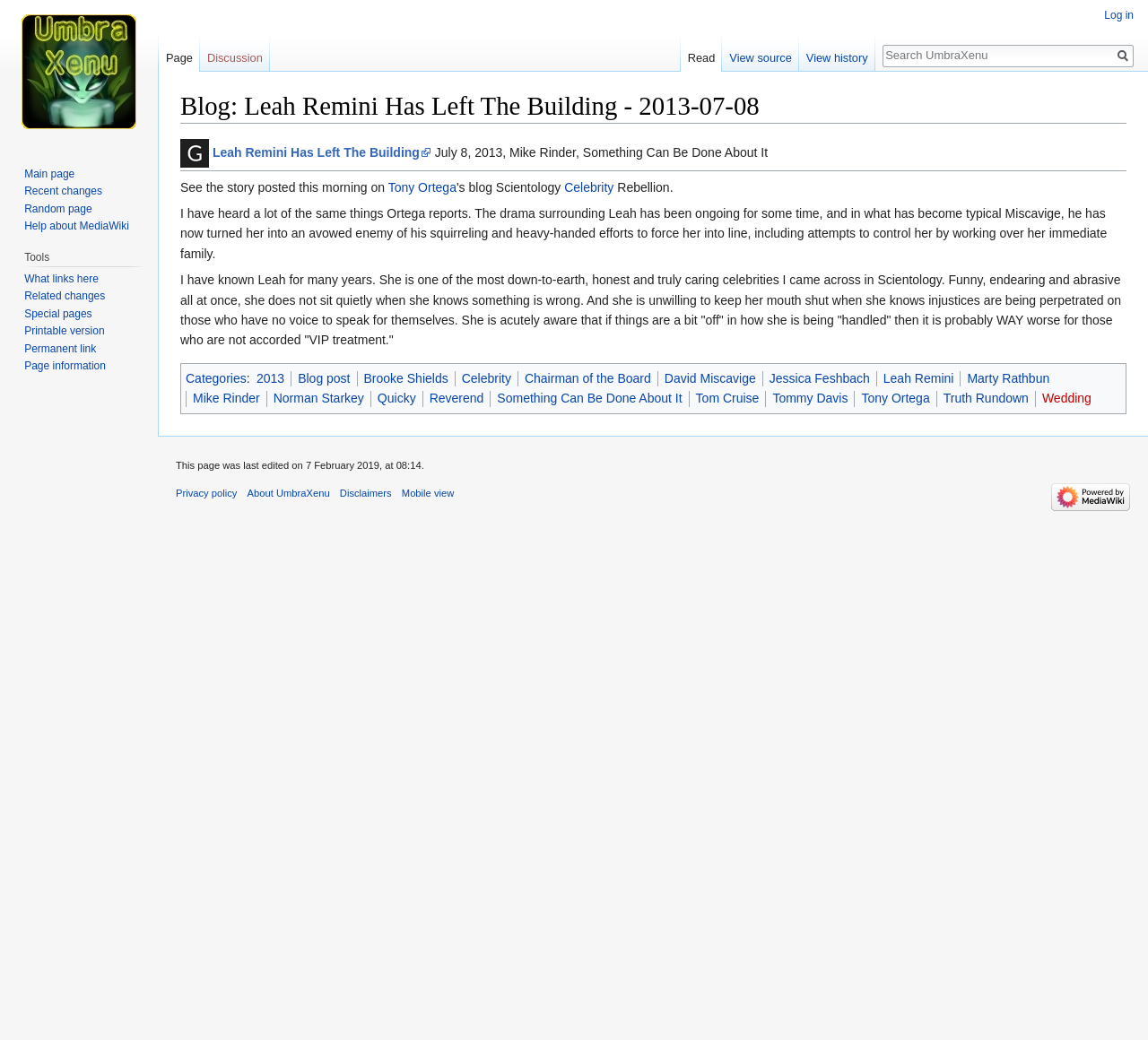Locate the bounding box coordinates of the item that should be clicked to fulfill the instruction: "View the main page".

[0.021, 0.161, 0.065, 0.173]